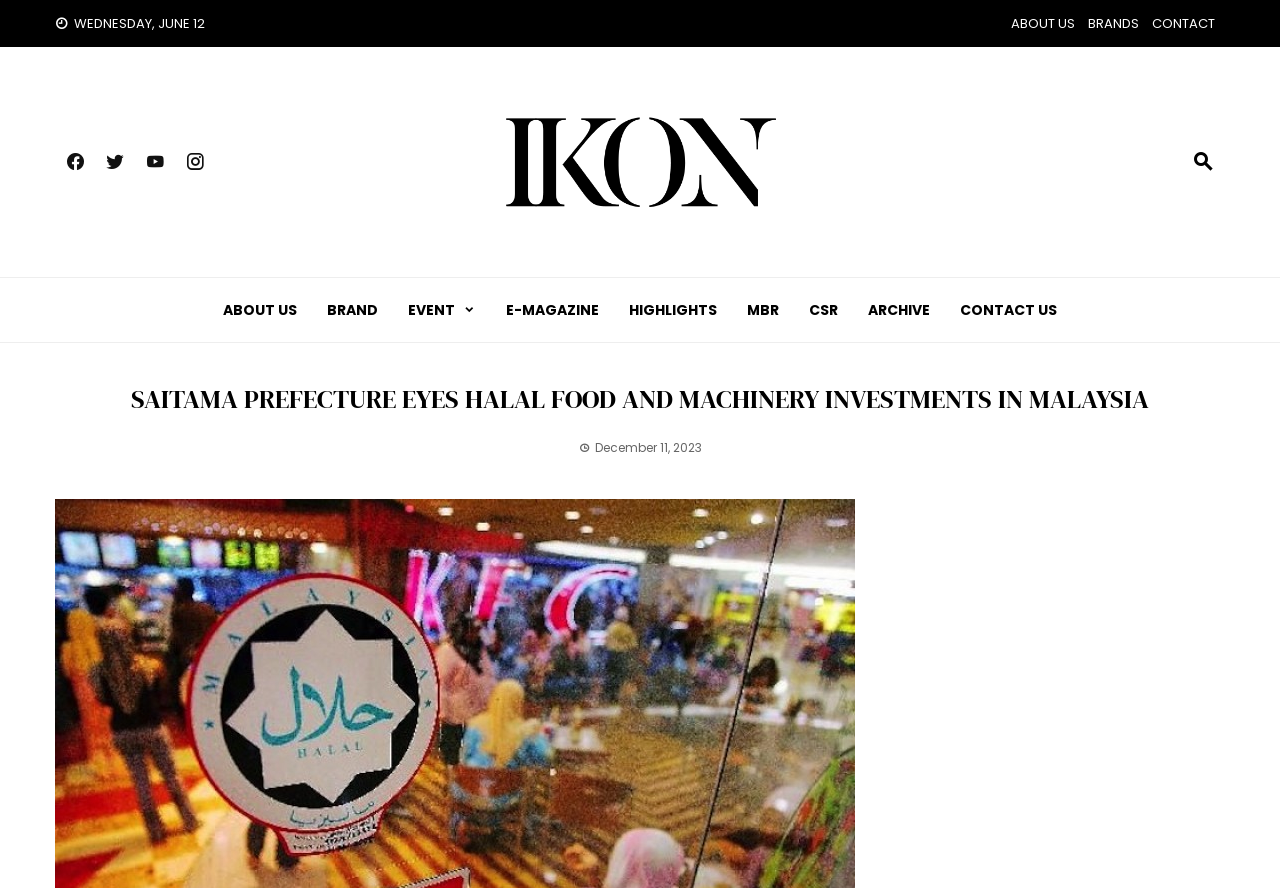Locate the bounding box coordinates of the area you need to click to fulfill this instruction: 'View E-MAGAZINE'. The coordinates must be in the form of four float numbers ranging from 0 to 1: [left, top, right, bottom].

[0.395, 0.332, 0.468, 0.368]